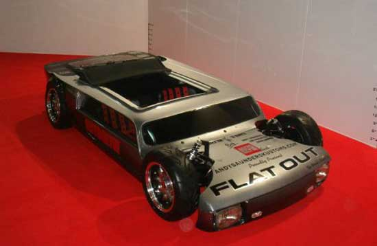What is the color of the backdrop in the setting?
Using the image, elaborate on the answer with as much detail as possible.

The caption describes the setting as having a vibrant red backdrop, which accentuates the car's bold metallic finish and sleek lines.